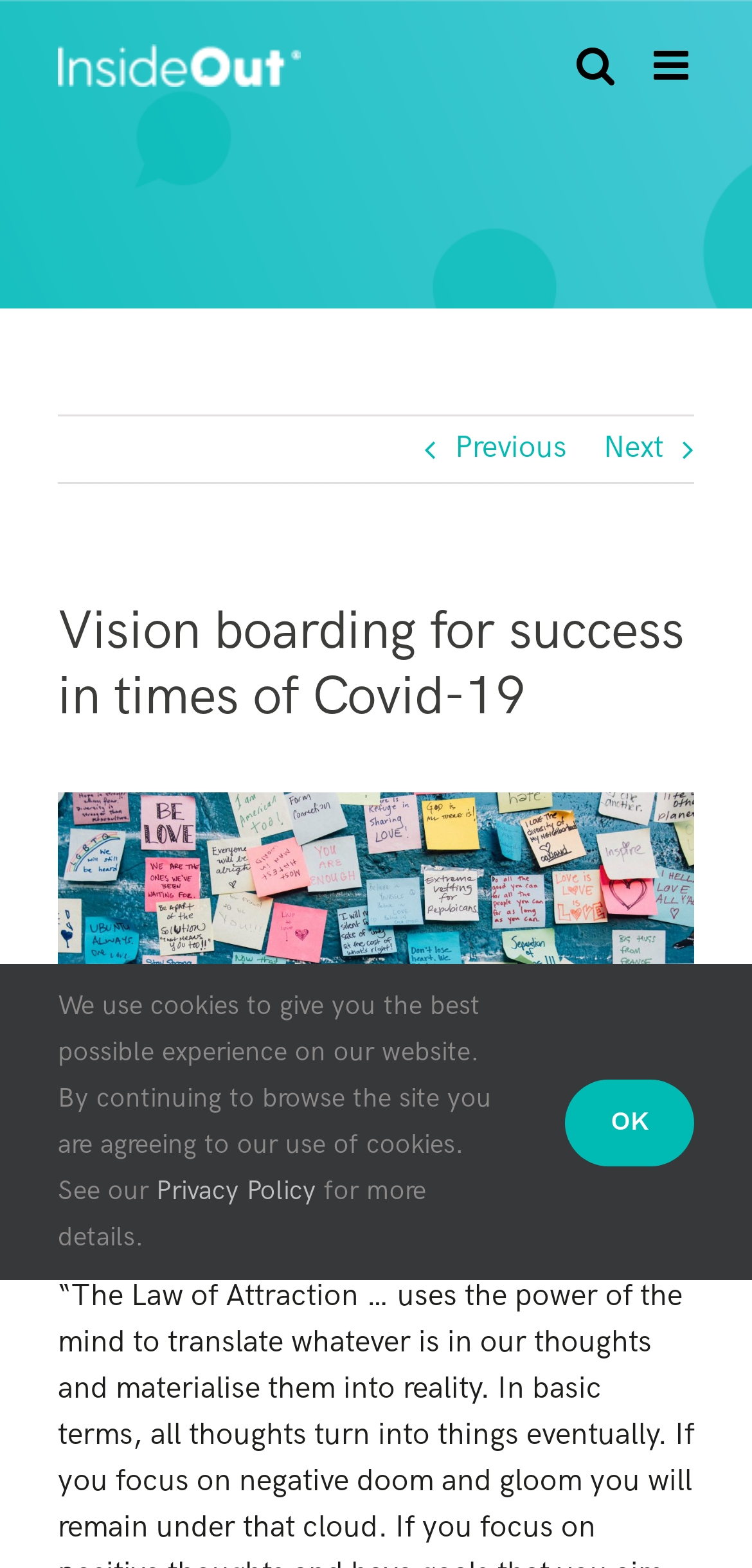What is above the 'View Larger Image' text?
By examining the image, provide a one-word or phrase answer.

An image